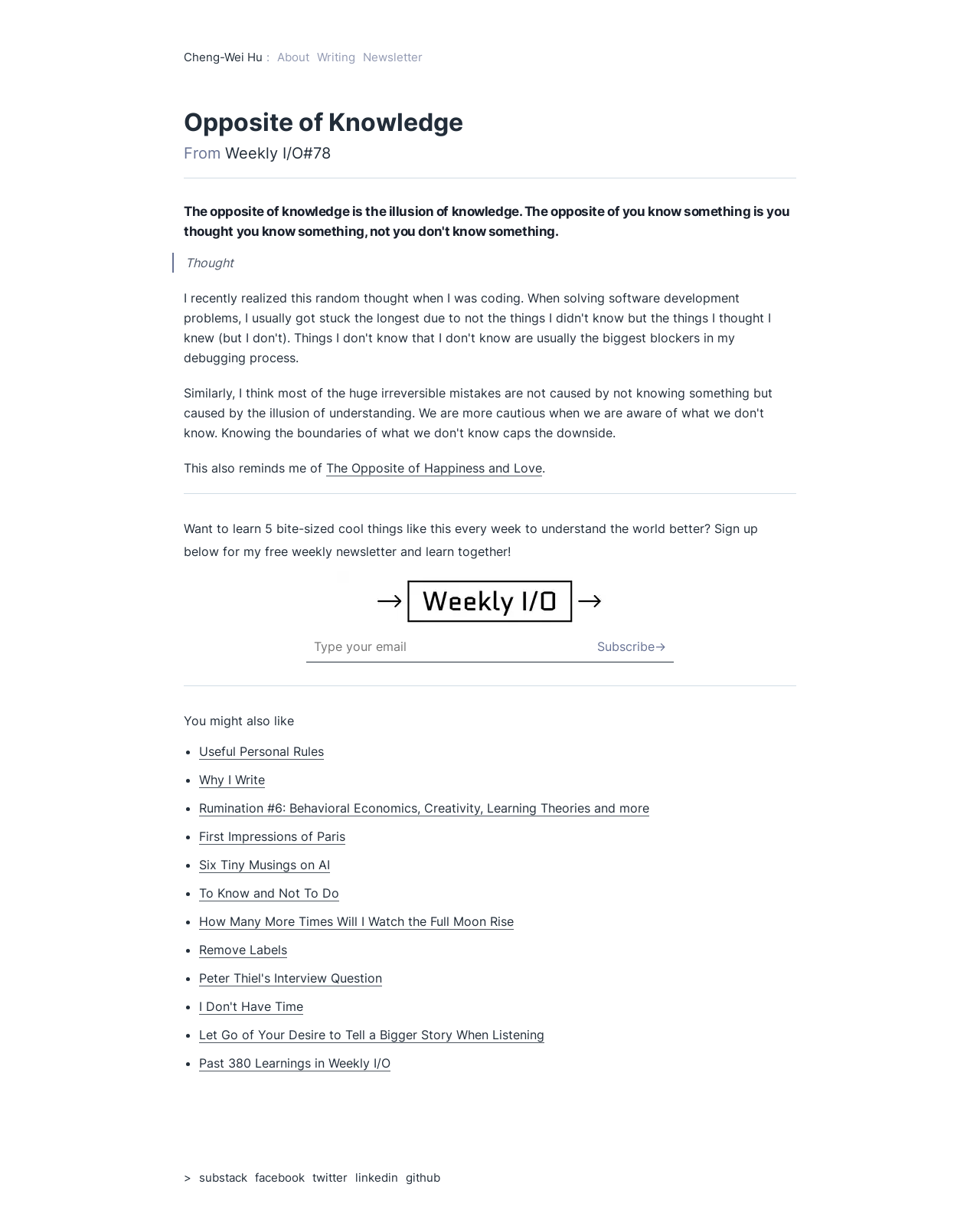Consider the image and give a detailed and elaborate answer to the question: 
What is the topic of the article?

The topic of the article can be inferred from the heading 'The opposite of knowledge is the illusion of knowledge. The opposite of you know something is you thought you know something, not you don't know something…'.